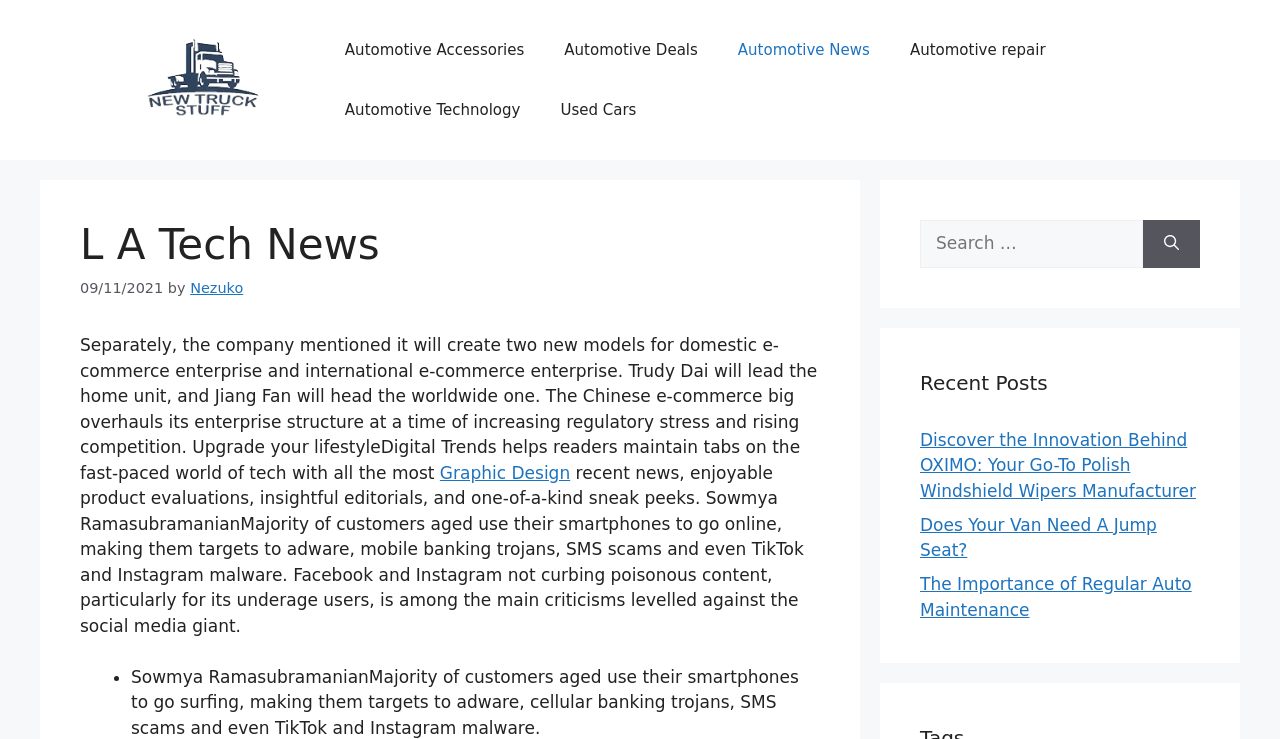Using the provided element description, identify the bounding box coordinates as (top-left x, top-left y, bottom-right x, bottom-right y). Ensure all values are between 0 and 1. Description: parent_node: Search for: aria-label="Search"

[0.893, 0.298, 0.938, 0.362]